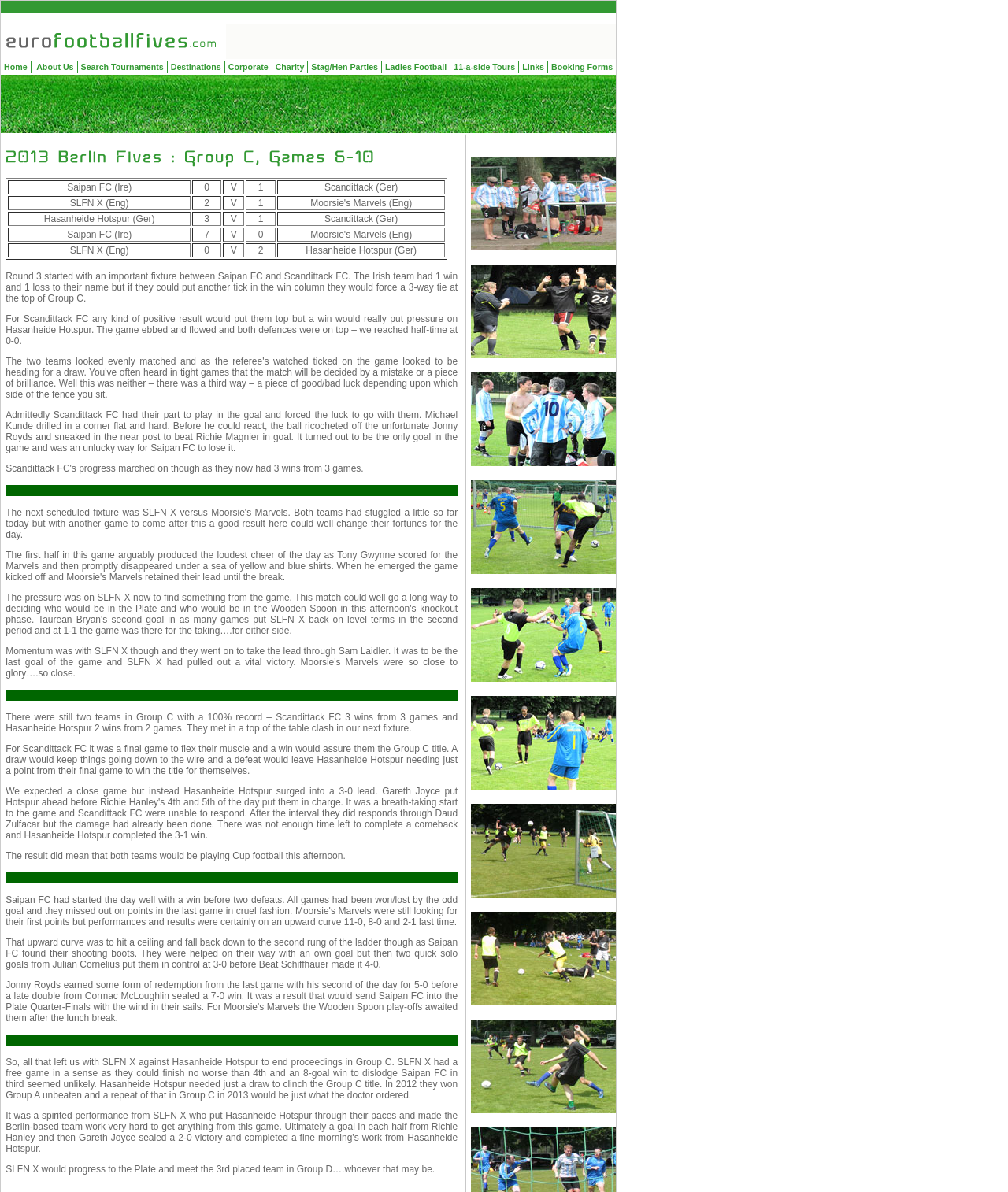Identify the bounding box coordinates of the area you need to click to perform the following instruction: "Click Ladies Football".

[0.381, 0.051, 0.445, 0.061]